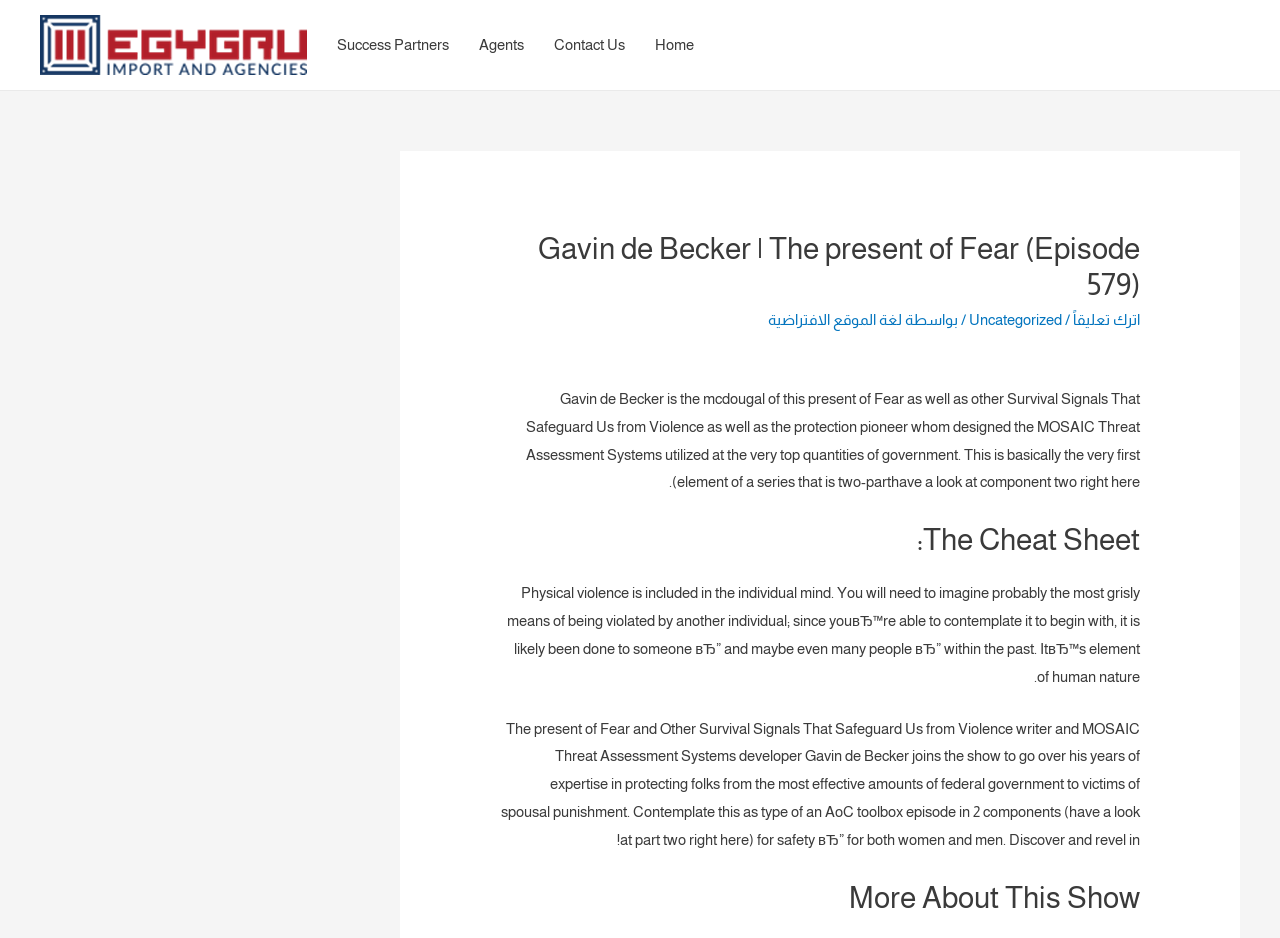Determine the main headline from the webpage and extract its text.

Gavin de Becker | The present of Fear (Episode 579)